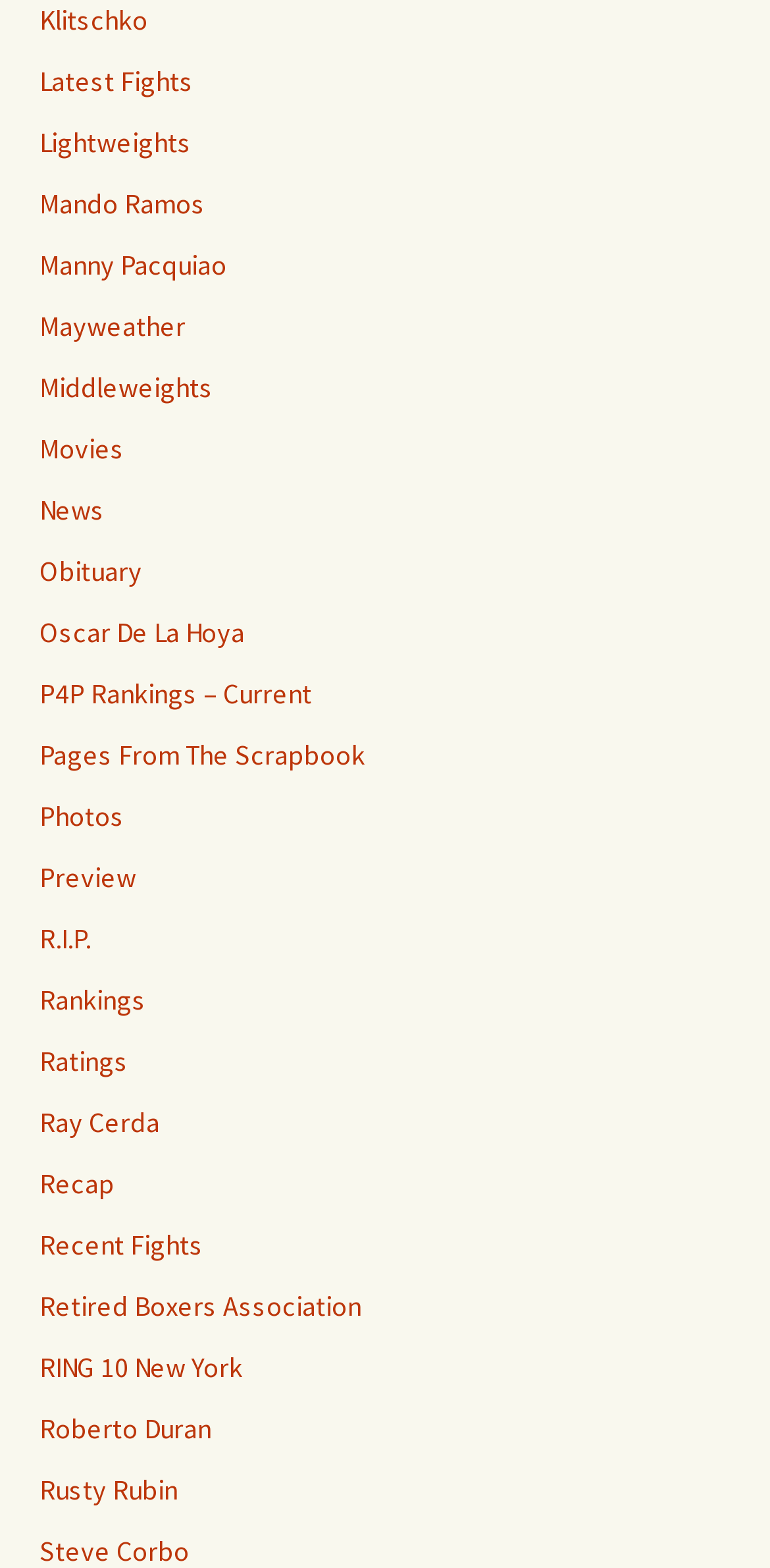Show the bounding box coordinates for the HTML element described as: "Recap".

[0.051, 0.743, 0.149, 0.765]